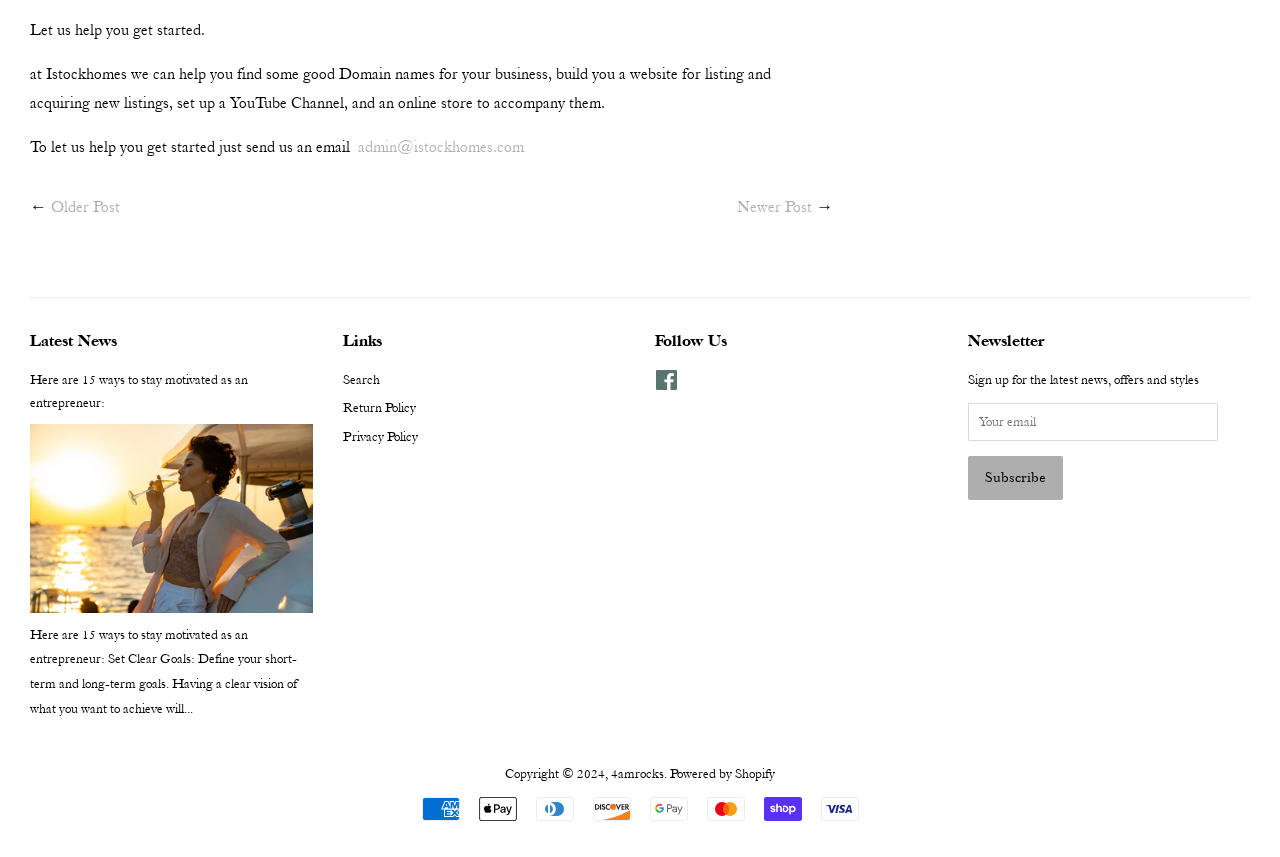Use a single word or phrase to answer the question:
How many payment methods are accepted?

7